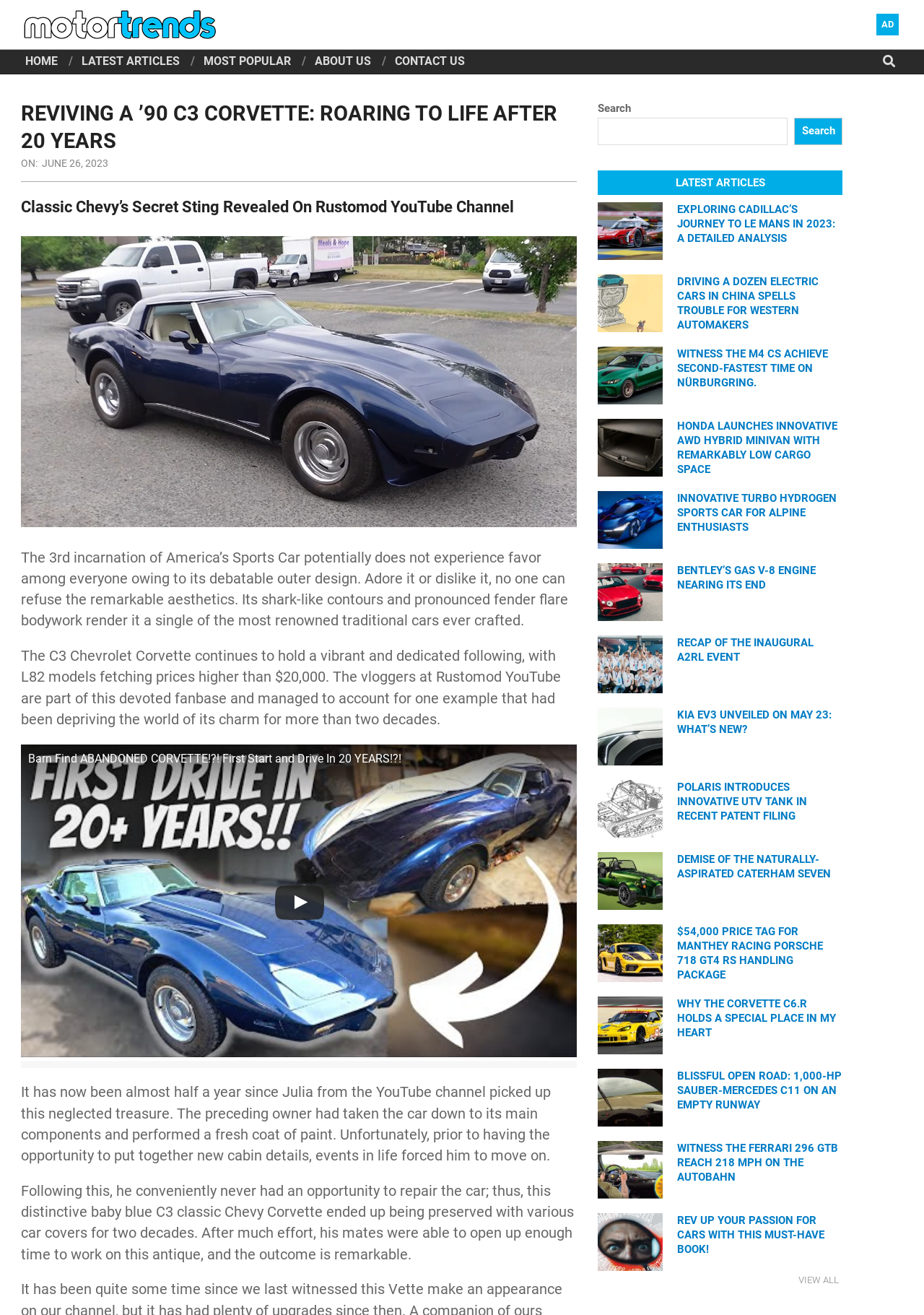Please give the bounding box coordinates of the area that should be clicked to fulfill the following instruction: "Search for articles". The coordinates should be in the format of four float numbers from 0 to 1, i.e., [left, top, right, bottom].

[0.647, 0.089, 0.852, 0.11]